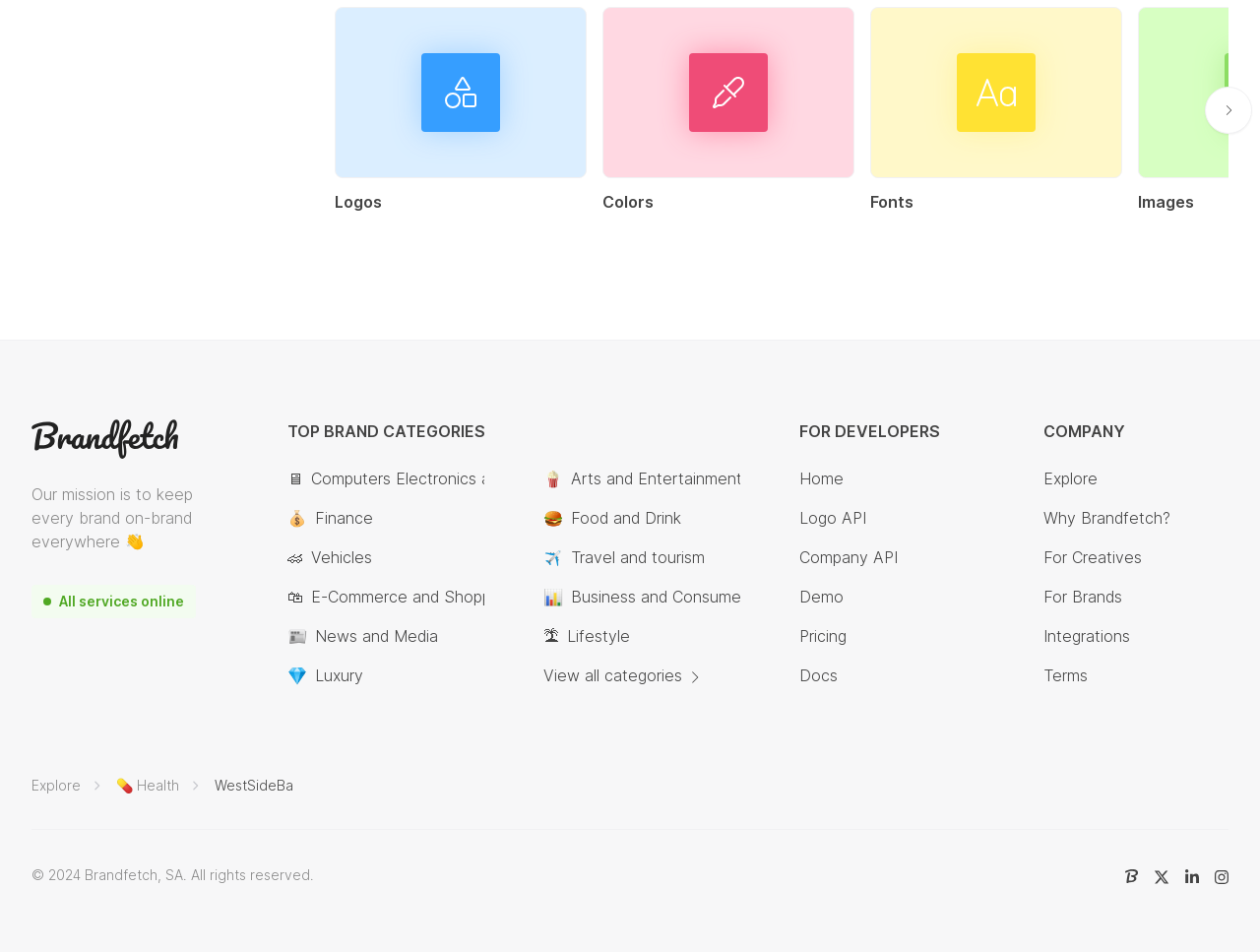What is the company's name?
Using the image as a reference, give an elaborate response to the question.

The company's name is stated in the StaticText element 'Brandfetch logo' located at the top of the webpage, and is also mentioned in the copyright notice at the bottom of the page.